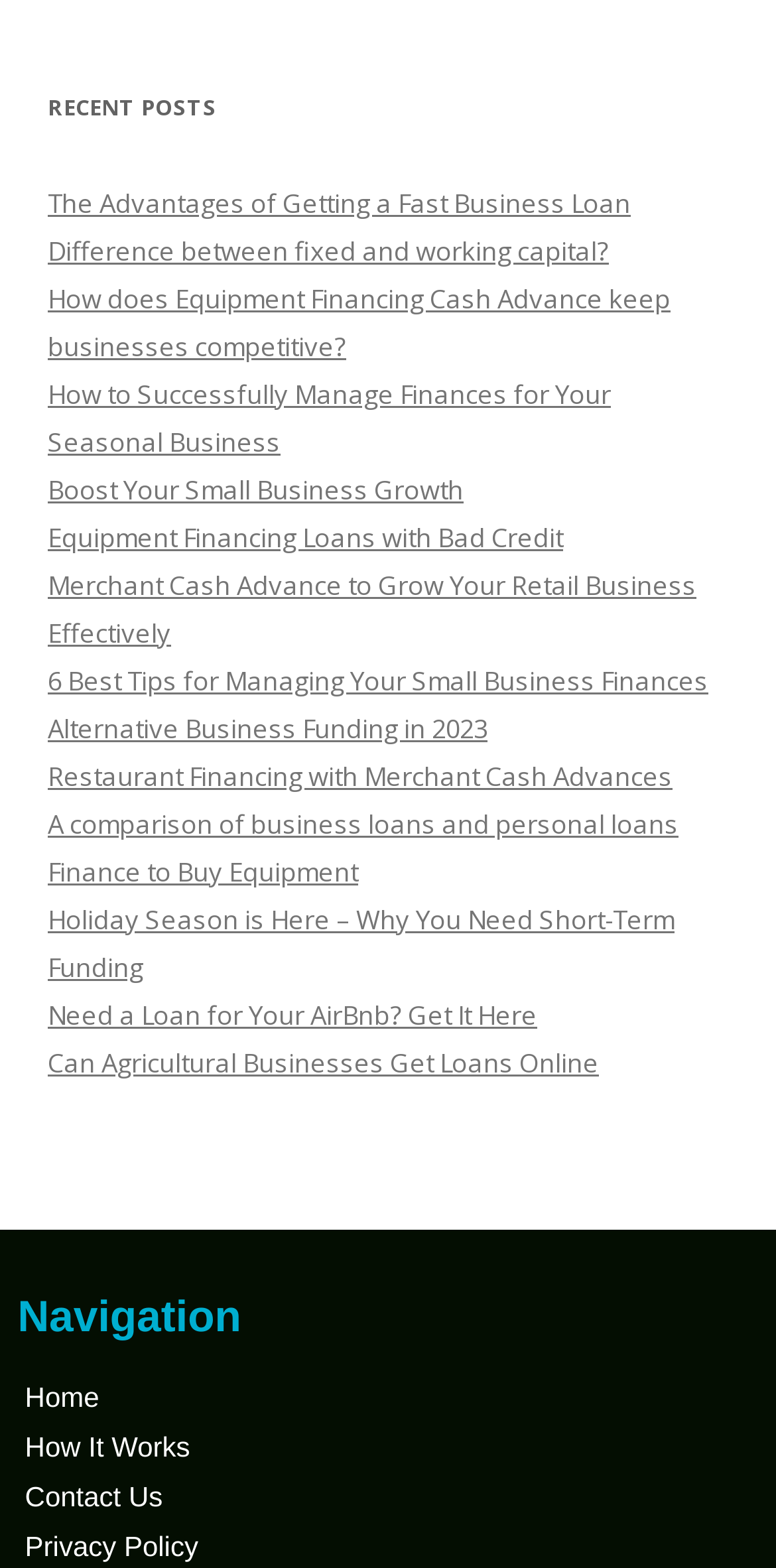Kindly determine the bounding box coordinates for the area that needs to be clicked to execute this instruction: "Contact us for more information".

[0.032, 0.944, 0.21, 0.964]